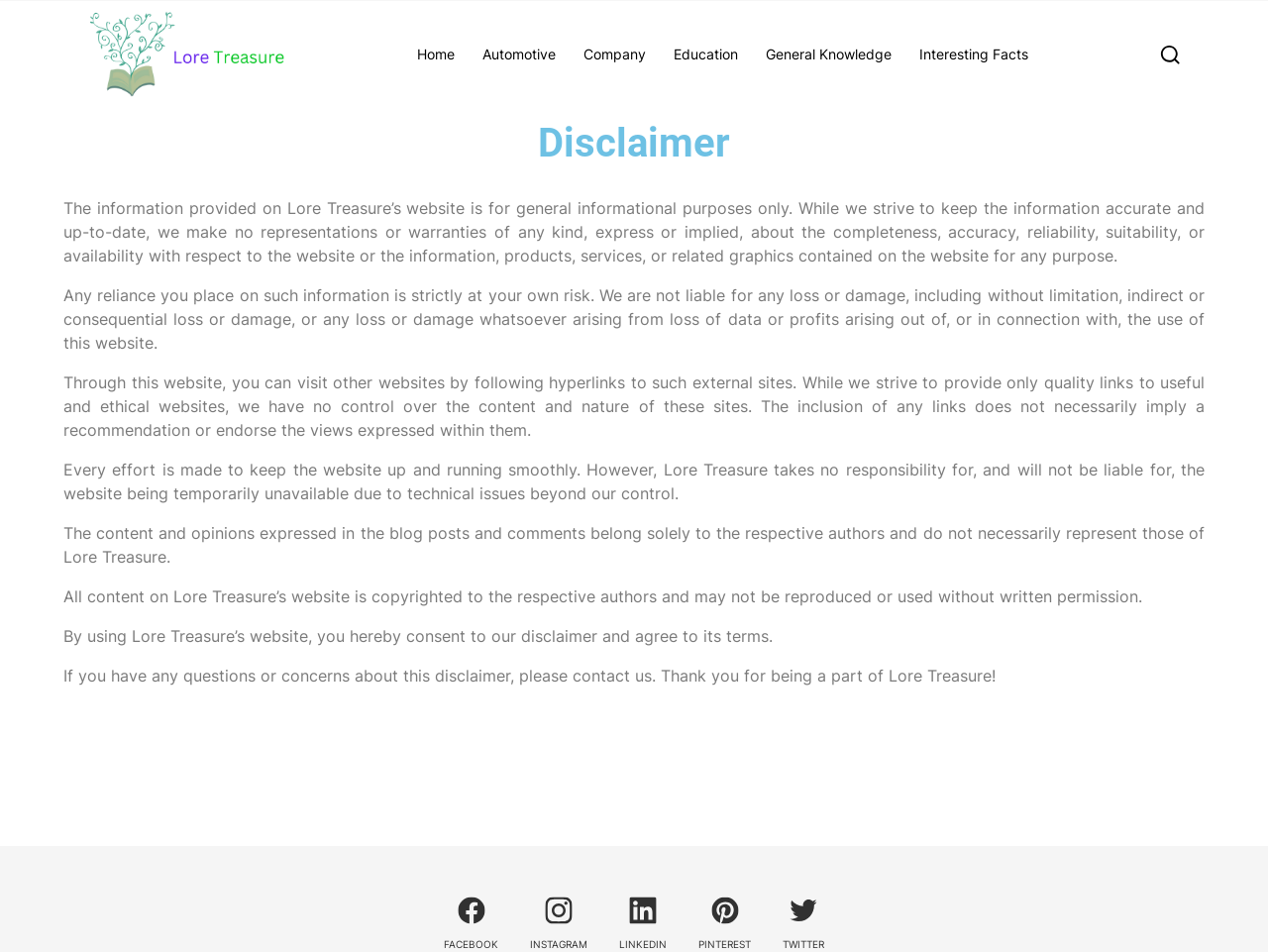Respond with a single word or phrase for the following question: 
What is the position of the search button?

Top right